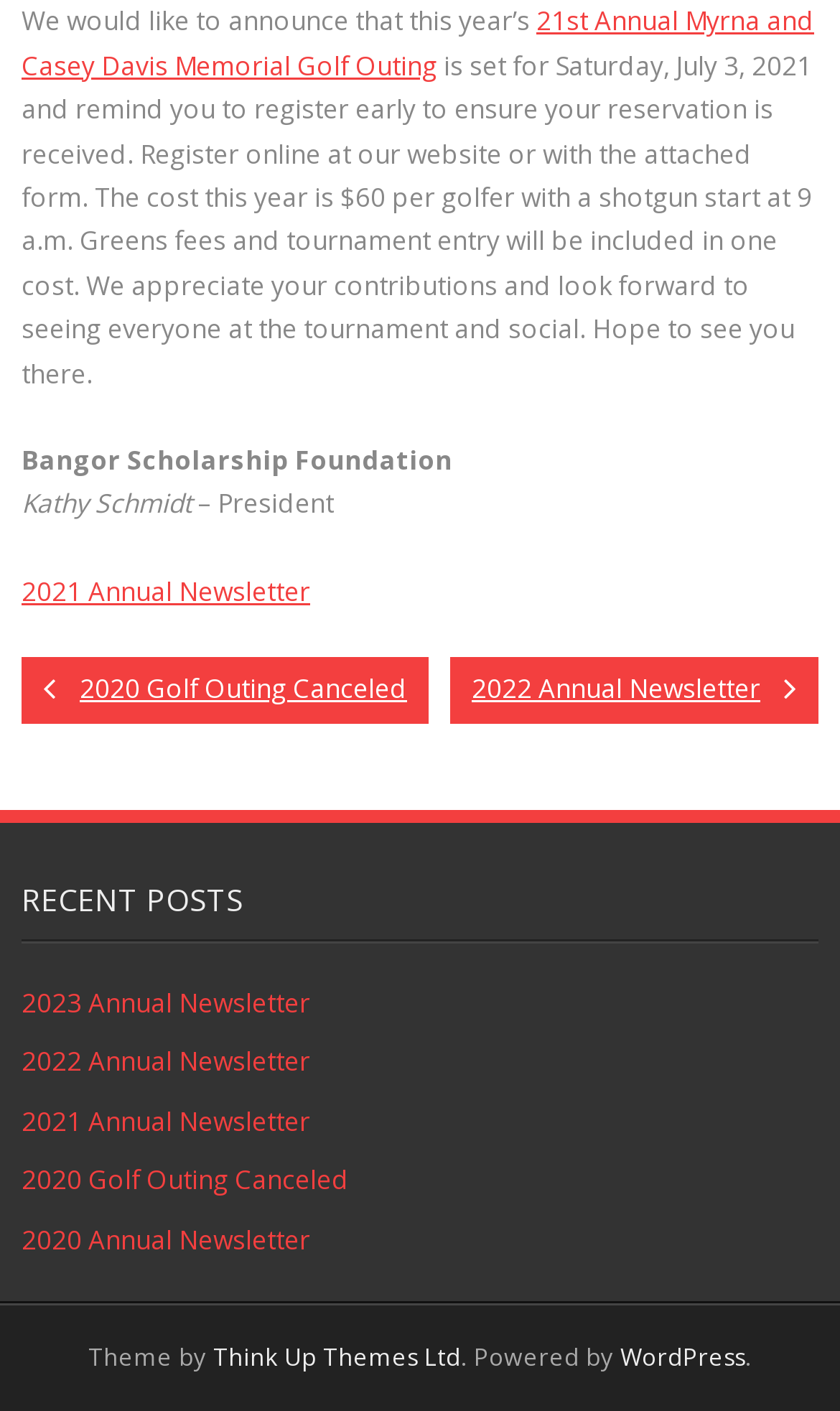What is the name of the company that created the theme of this website? Analyze the screenshot and reply with just one word or a short phrase.

Think Up Themes Ltd